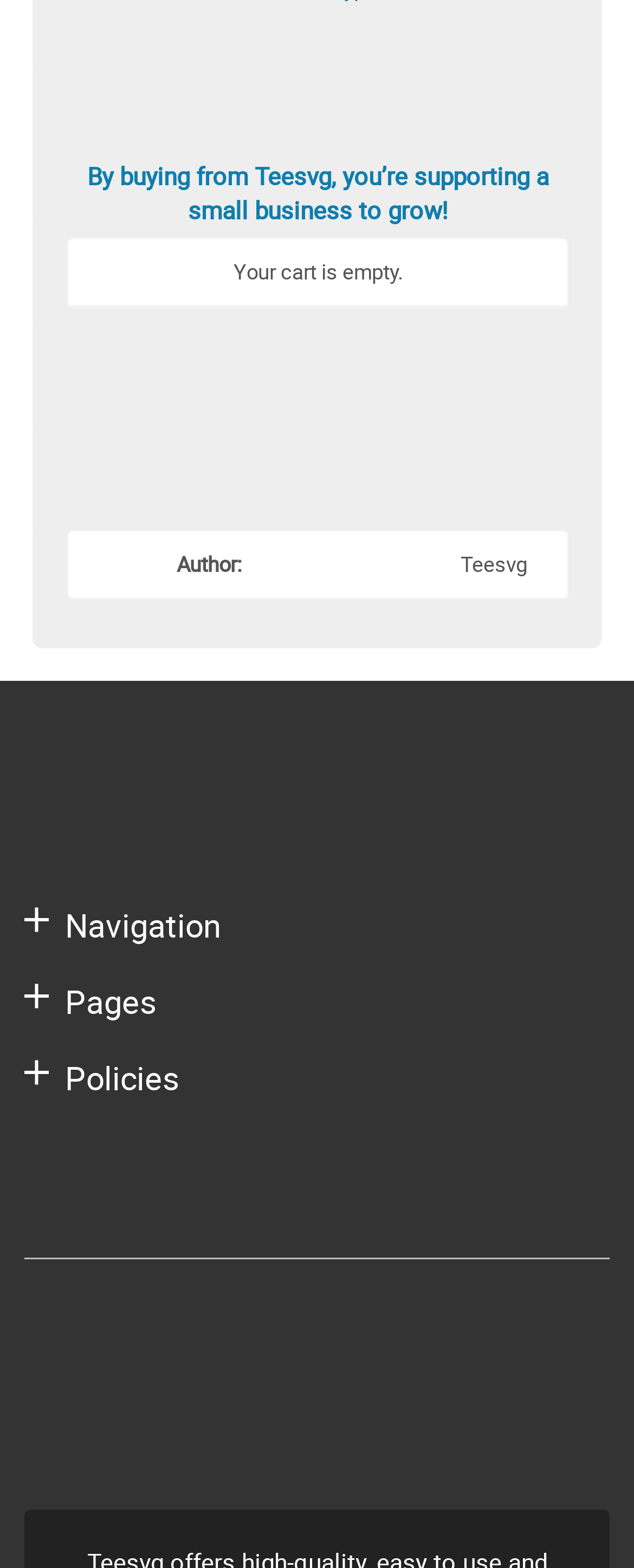How many links are there in the navigation section?
Examine the image and give a concise answer in one word or a short phrase.

11